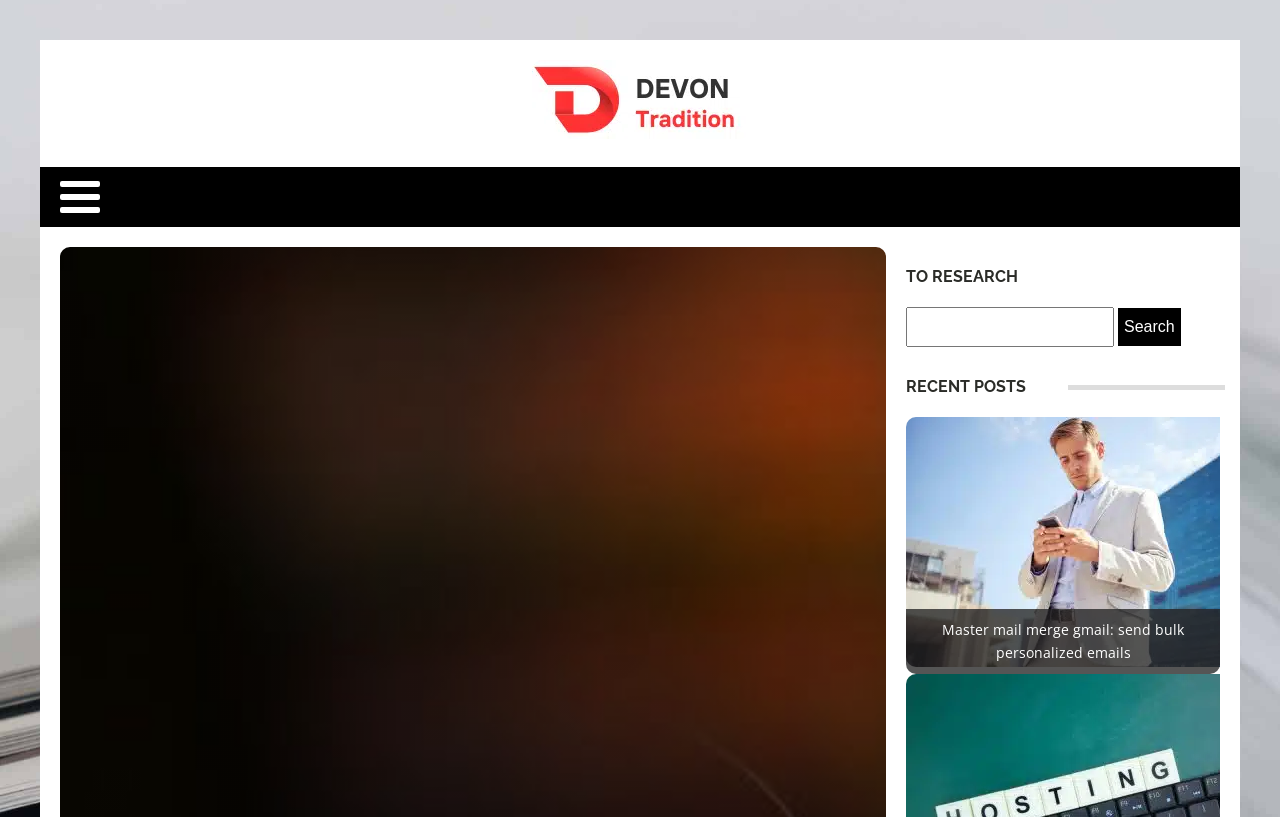Examine the image and give a thorough answer to the following question:
What is the purpose of the search bar?

The search bar is located in the top right corner of the webpage, and it has a placeholder text 'Search for:' and a search button. This suggests that the search bar is intended for users to search for specific posts or content within the website.